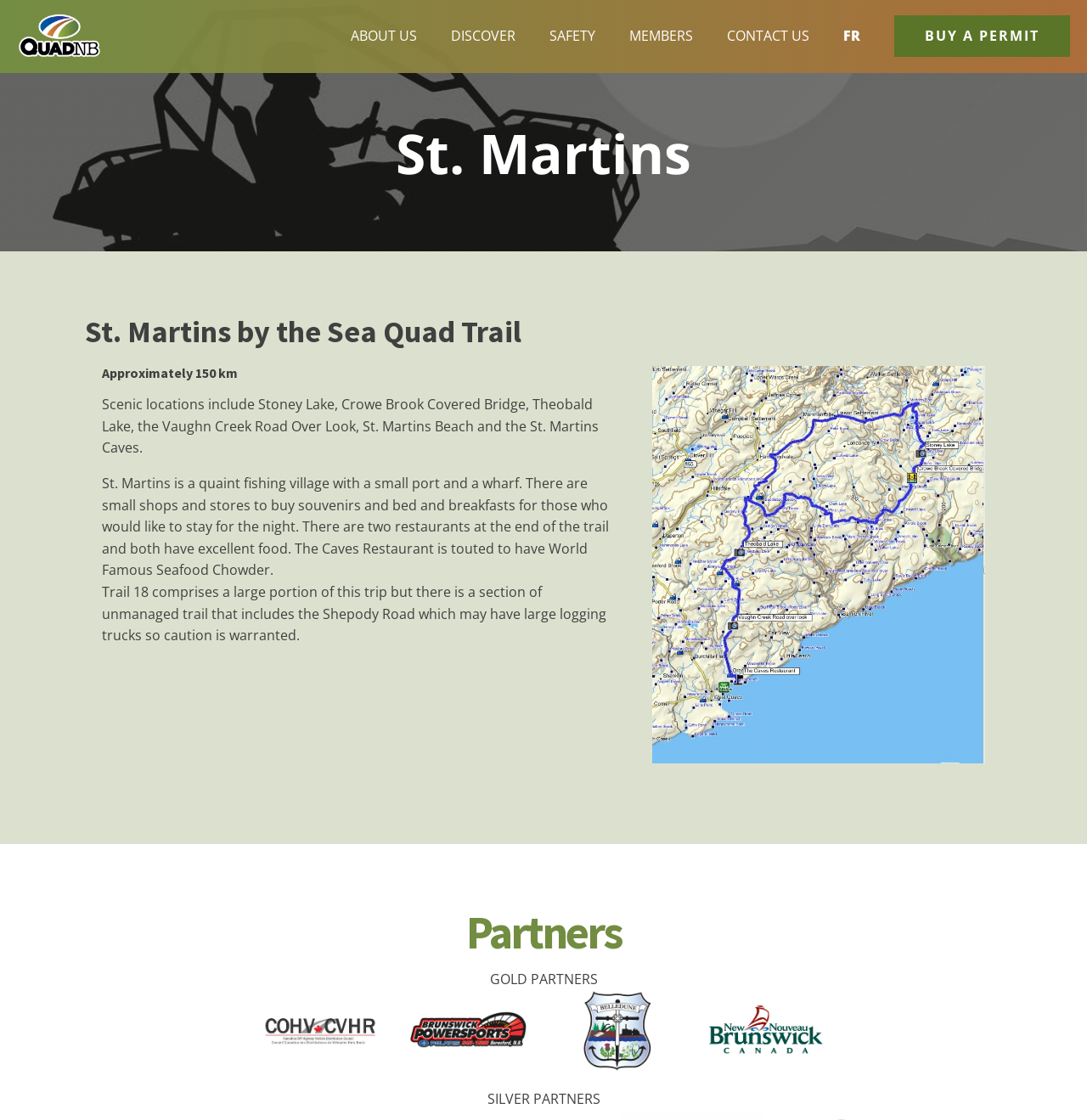What is the name of the village described?
Answer the question in as much detail as possible.

The webpage describes a village called St. Martins, which is a quaint fishing village with a small port and a wharf, and has small shops and stores to buy souvenirs and bed and breakfasts.